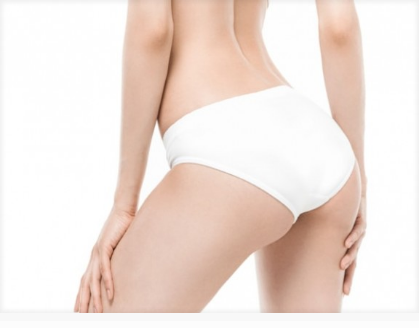Answer the following inquiry with a single word or phrase:
What is the context of the image?

Buttock augmentation consultation